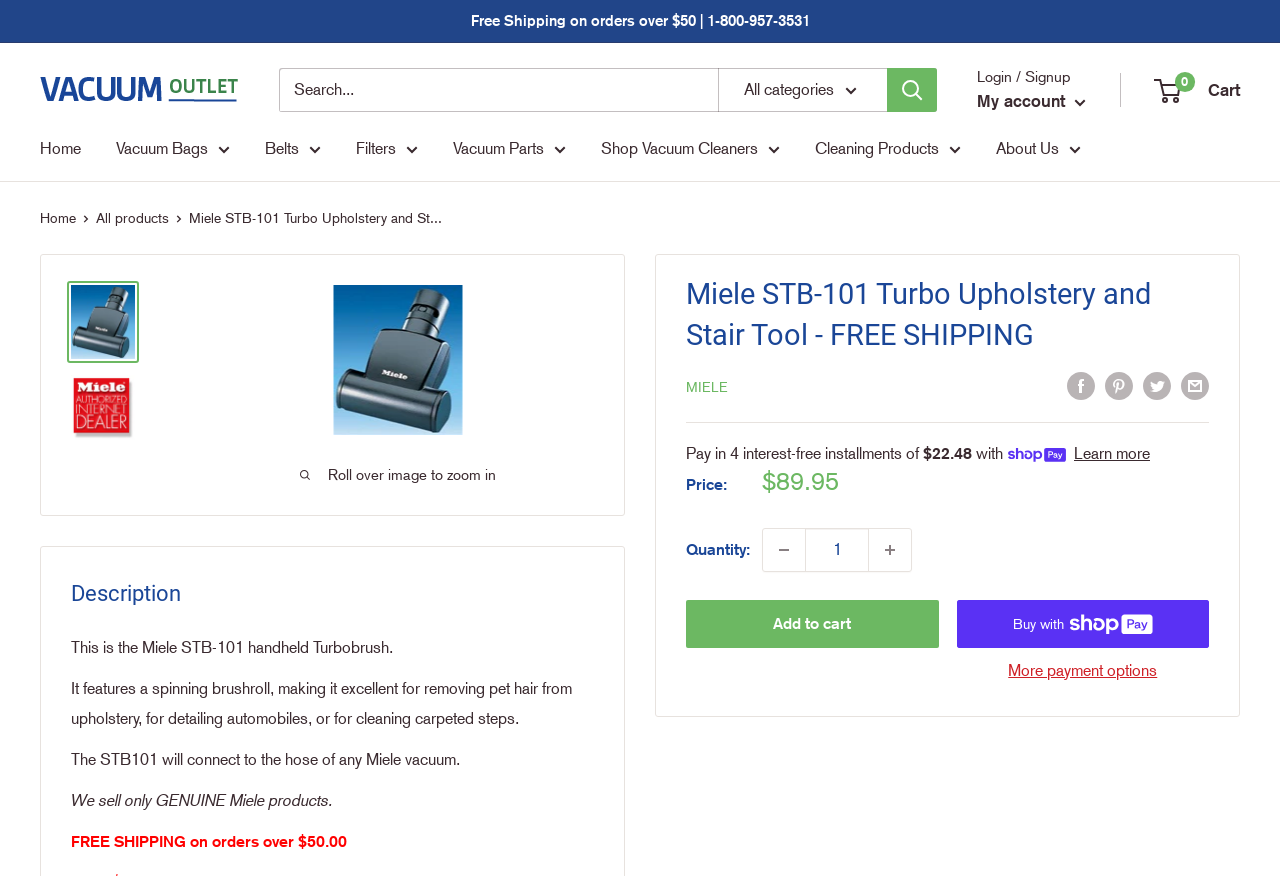Given the webpage screenshot and the description, determine the bounding box coordinates (top-left x, top-left y, bottom-right x, bottom-right y) that define the location of the UI element matching this description: Vacuum Parts

[0.354, 0.153, 0.442, 0.187]